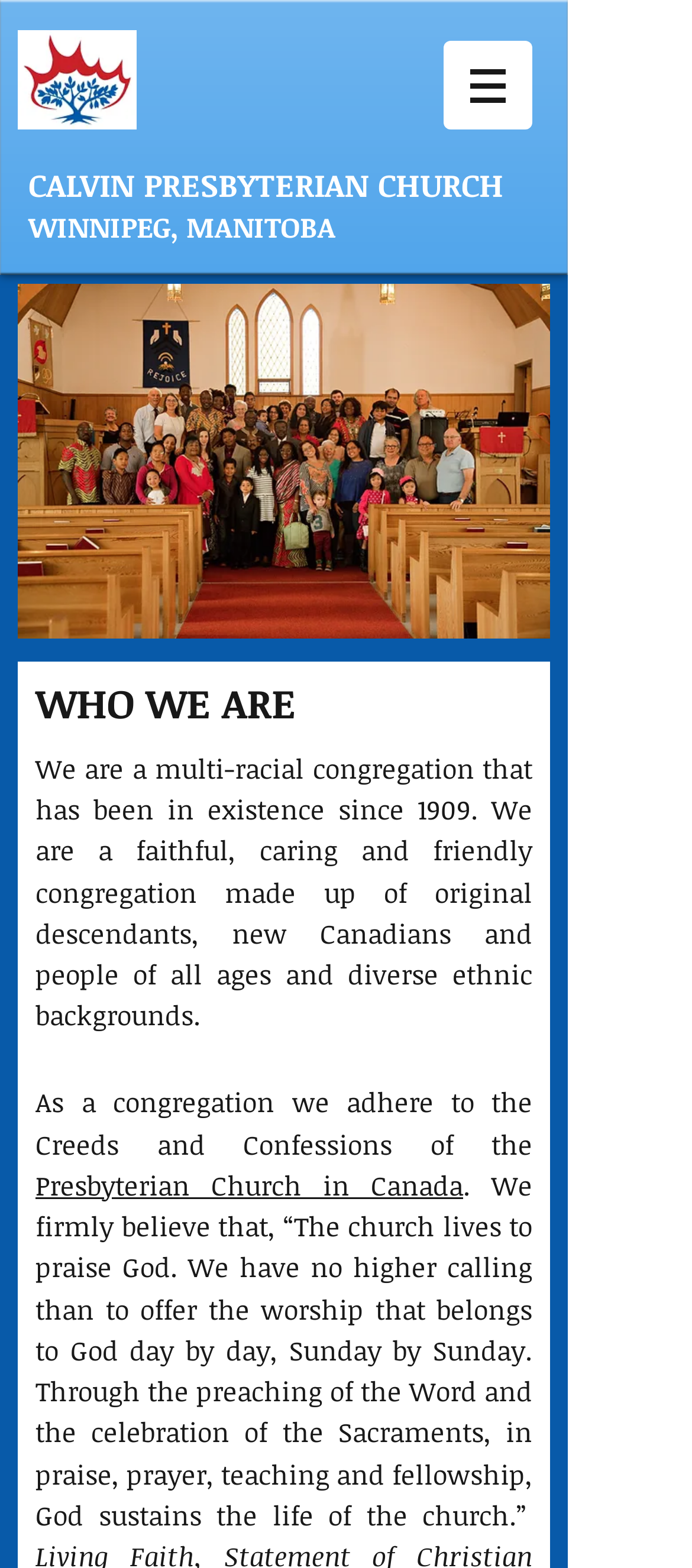Identify the webpage's primary heading and generate its text.

WHO WE ARE